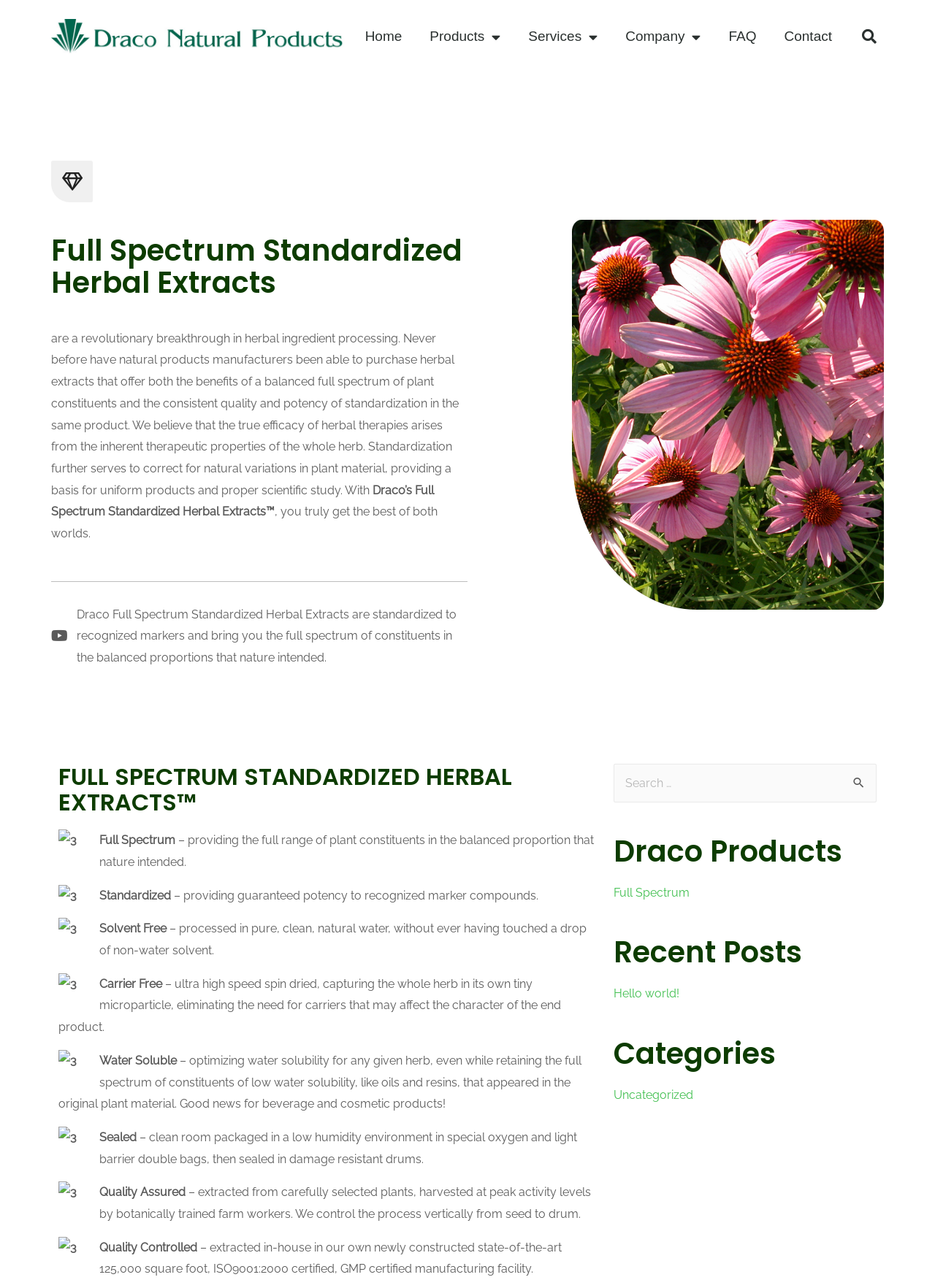Identify the bounding box coordinates of the area you need to click to perform the following instruction: "Contact us".

[0.824, 0.0, 0.905, 0.057]